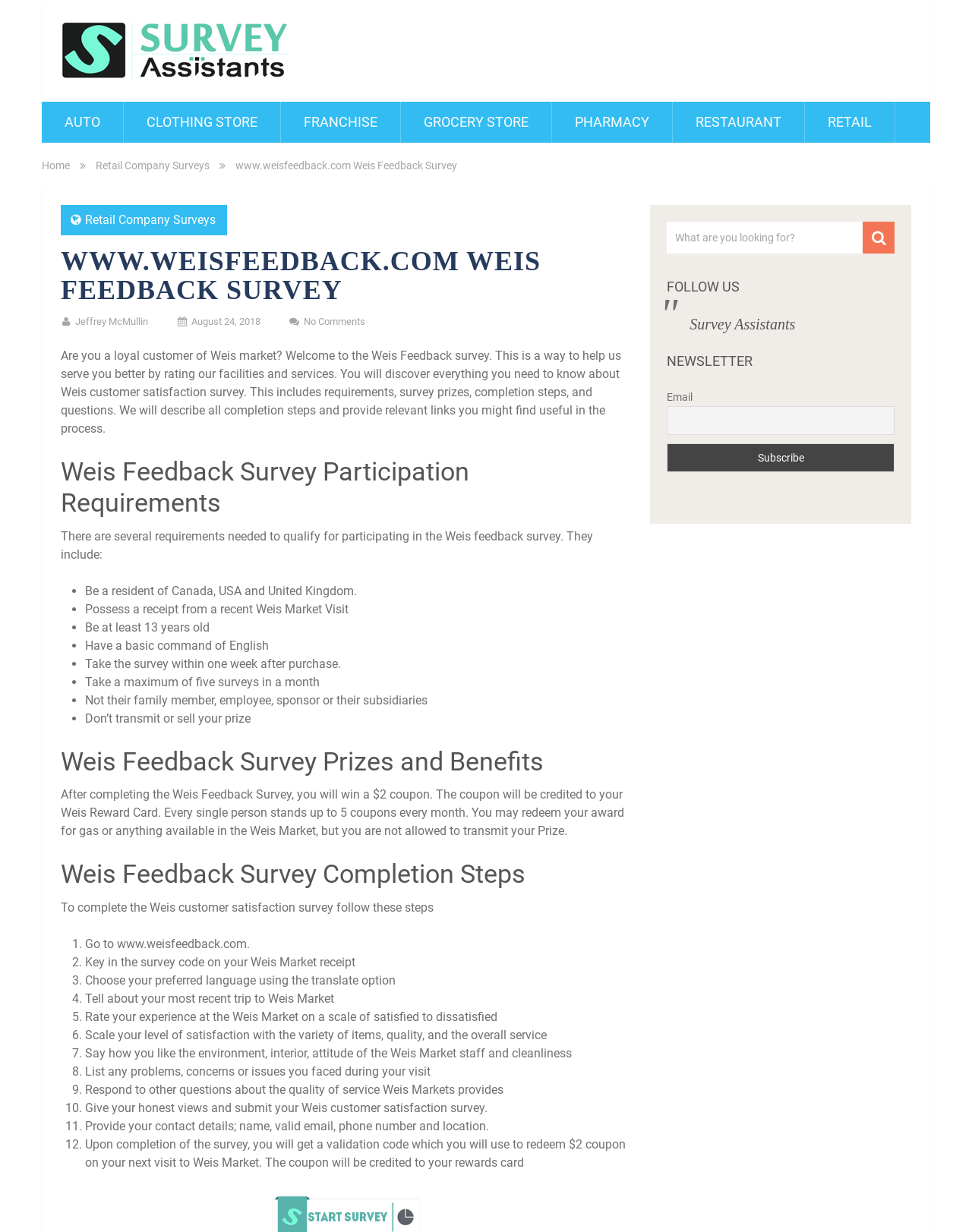Provide your answer in one word or a succinct phrase for the question: 
What is the last step in completing the Weis customer satisfaction survey?

Provide contact details